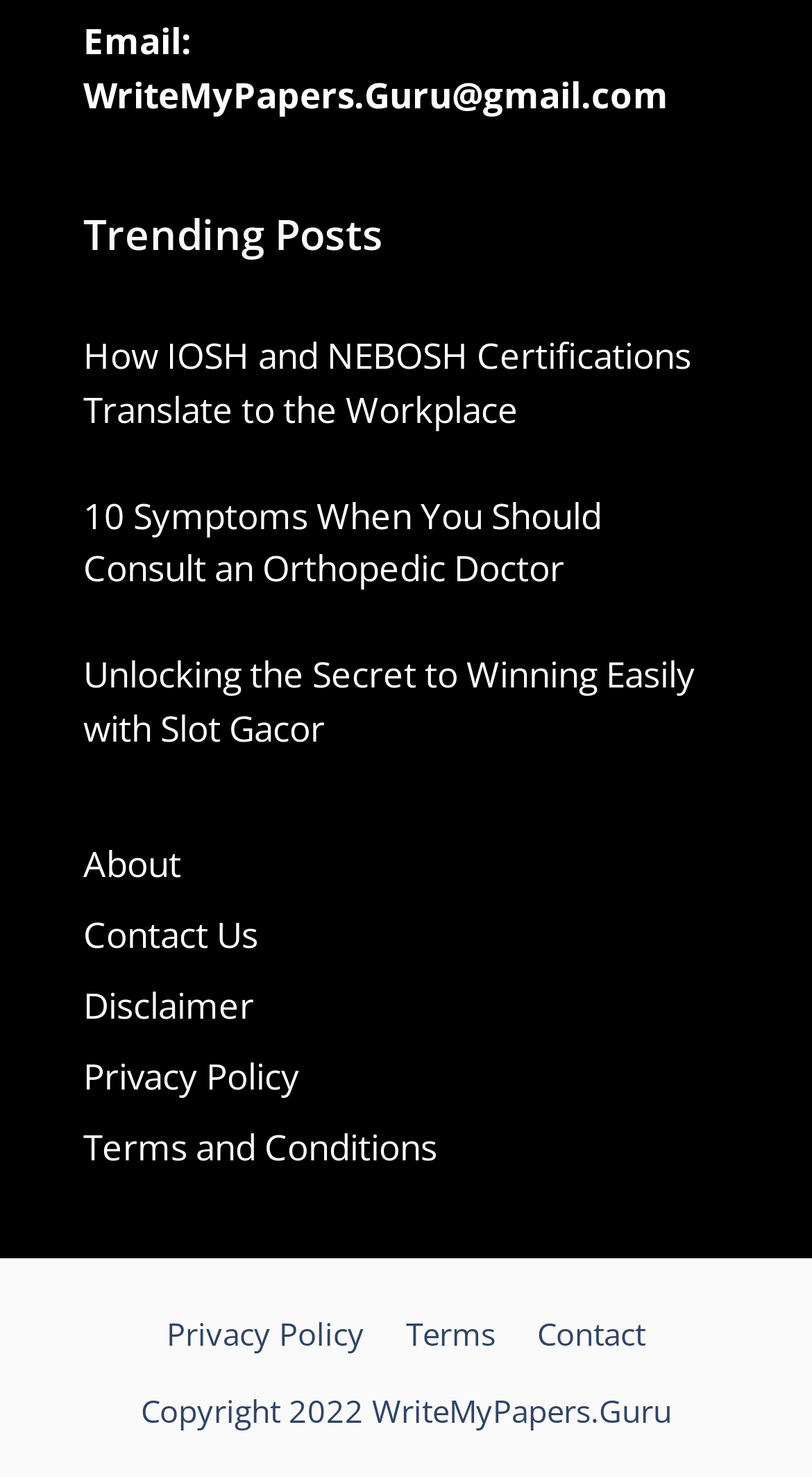Given the description of the UI element: "Entertainment This Week", predict the bounding box coordinates in the form of [left, top, right, bottom], with each value being a float between 0 and 1.

None